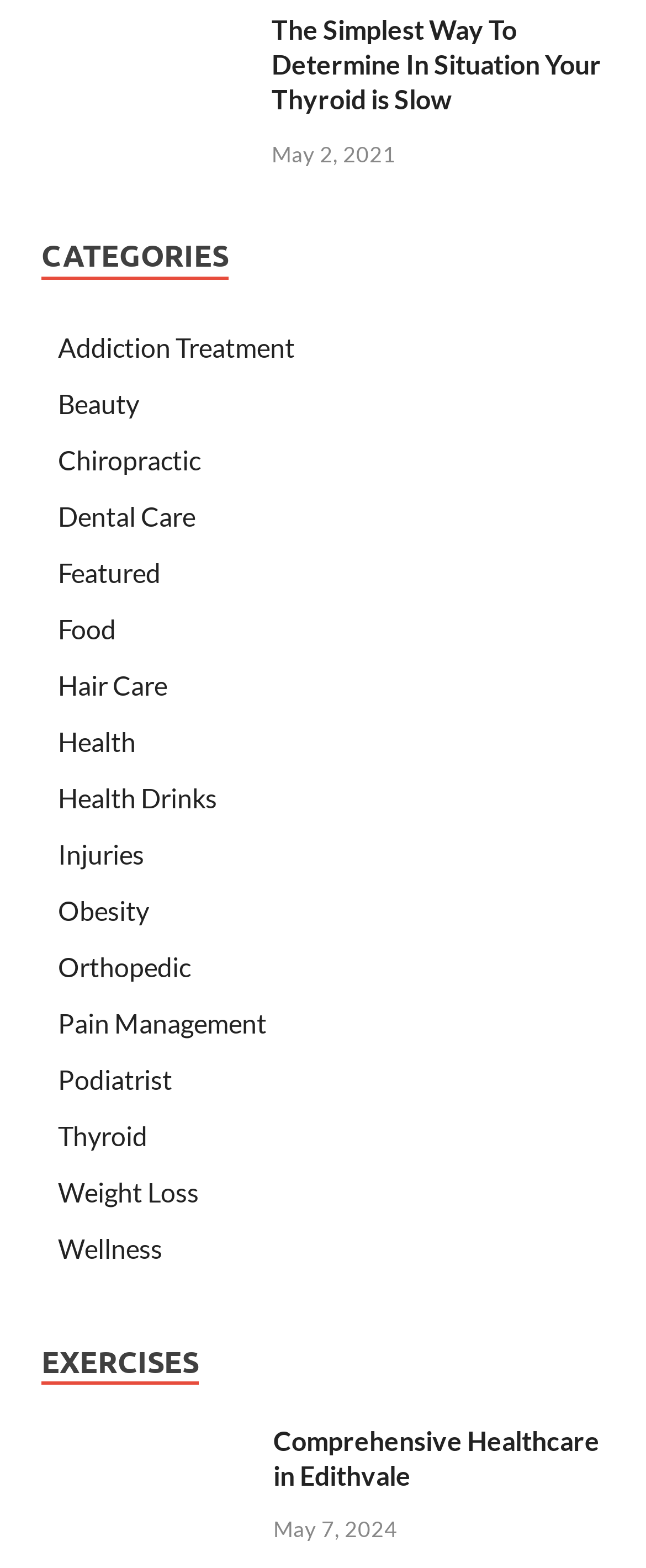Please provide a brief answer to the question using only one word or phrase: 
What is the category of the first article?

Thyroid